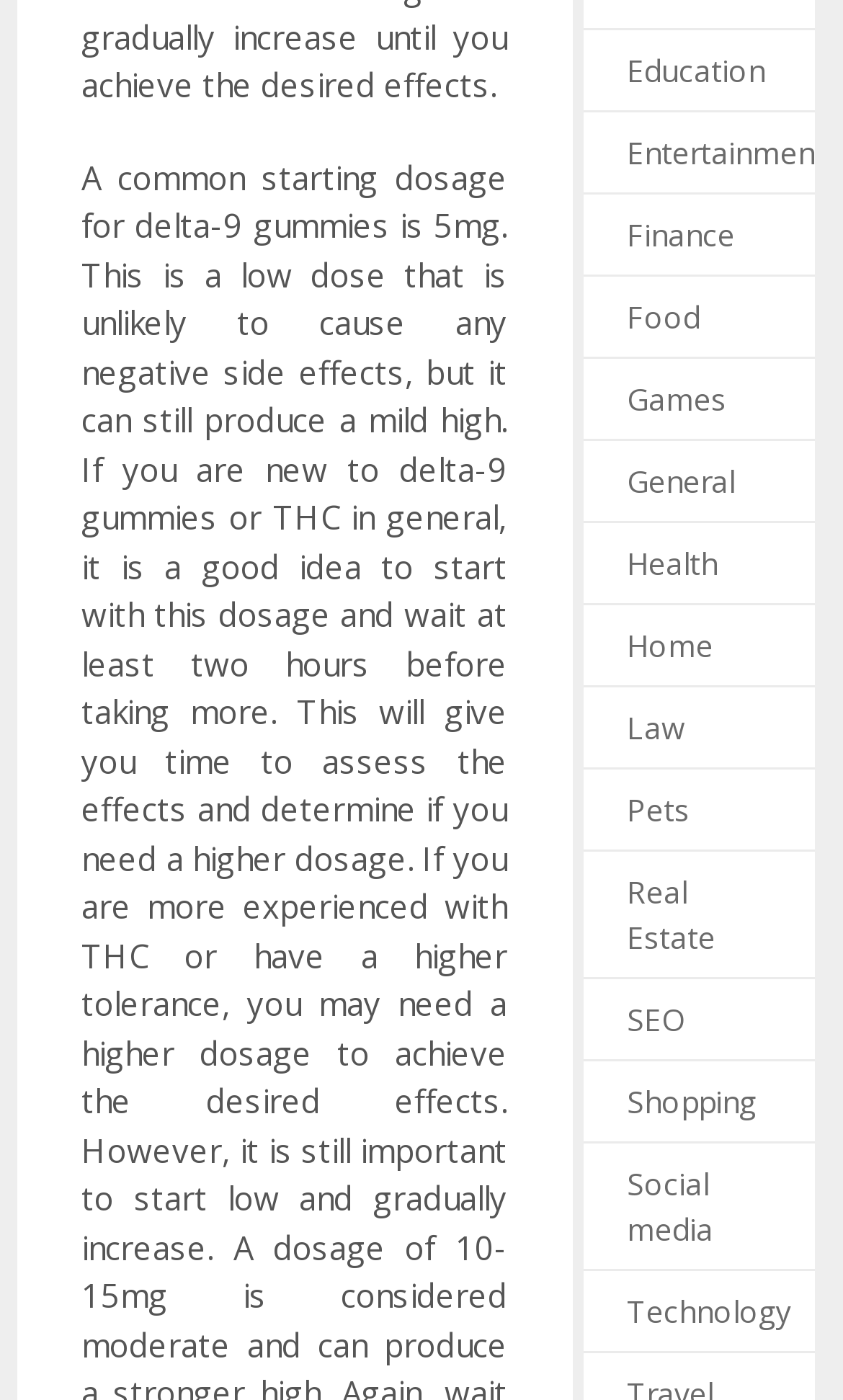Give a concise answer of one word or phrase to the question: 
Which category is located at the top?

Education